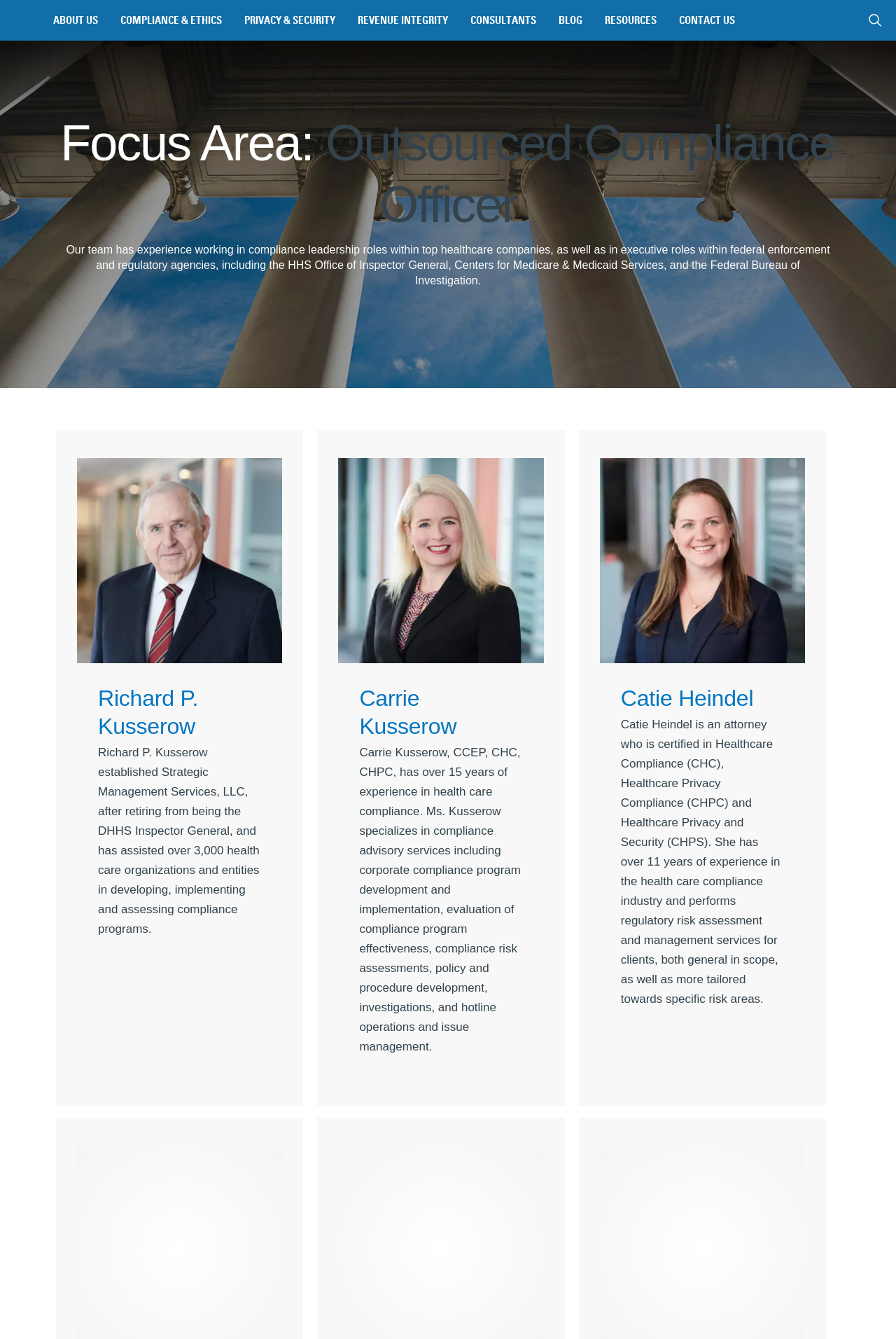Give the bounding box coordinates for the element described by: "Revenue Integrity".

[0.387, 0.004, 0.512, 0.022]